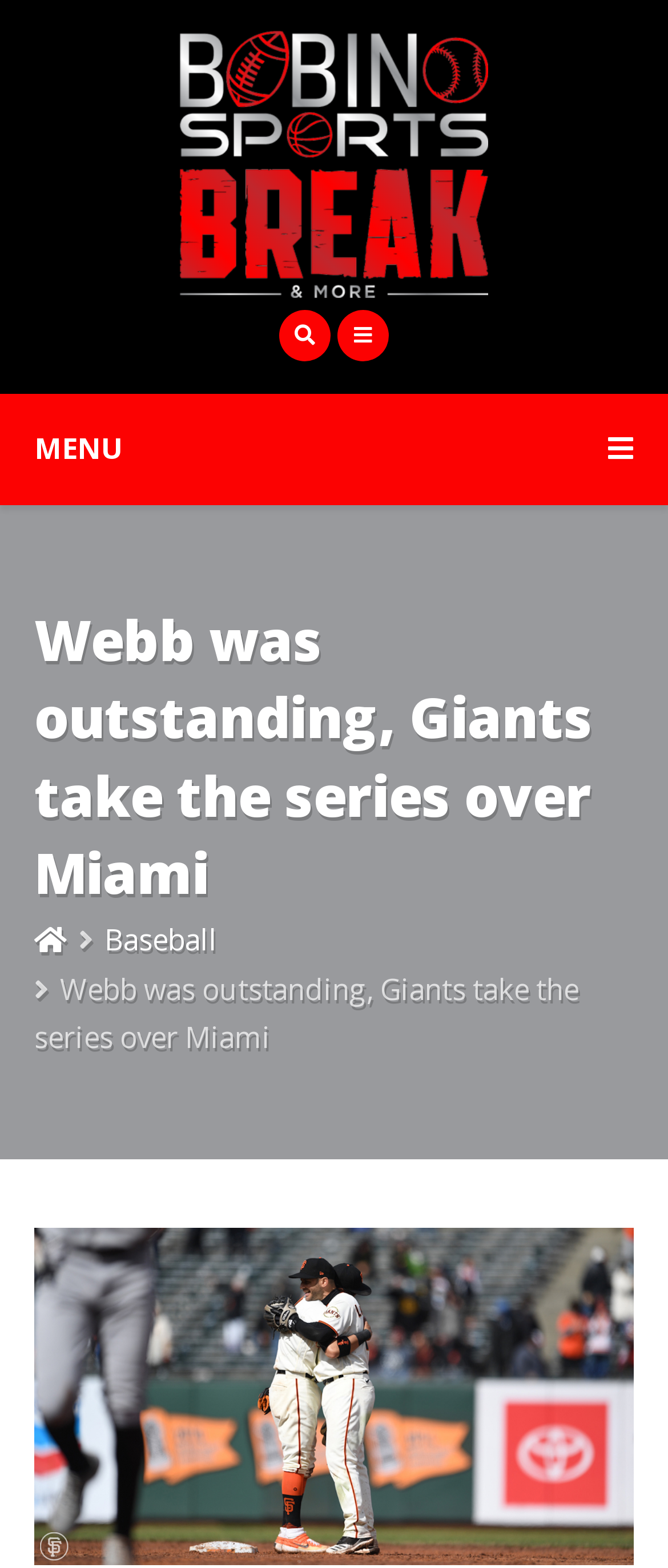Please determine the bounding box coordinates, formatted as (top-left x, top-left y, bottom-right x, bottom-right y), with all values as floating point numbers between 0 and 1. Identify the bounding box of the region described as: Search

None